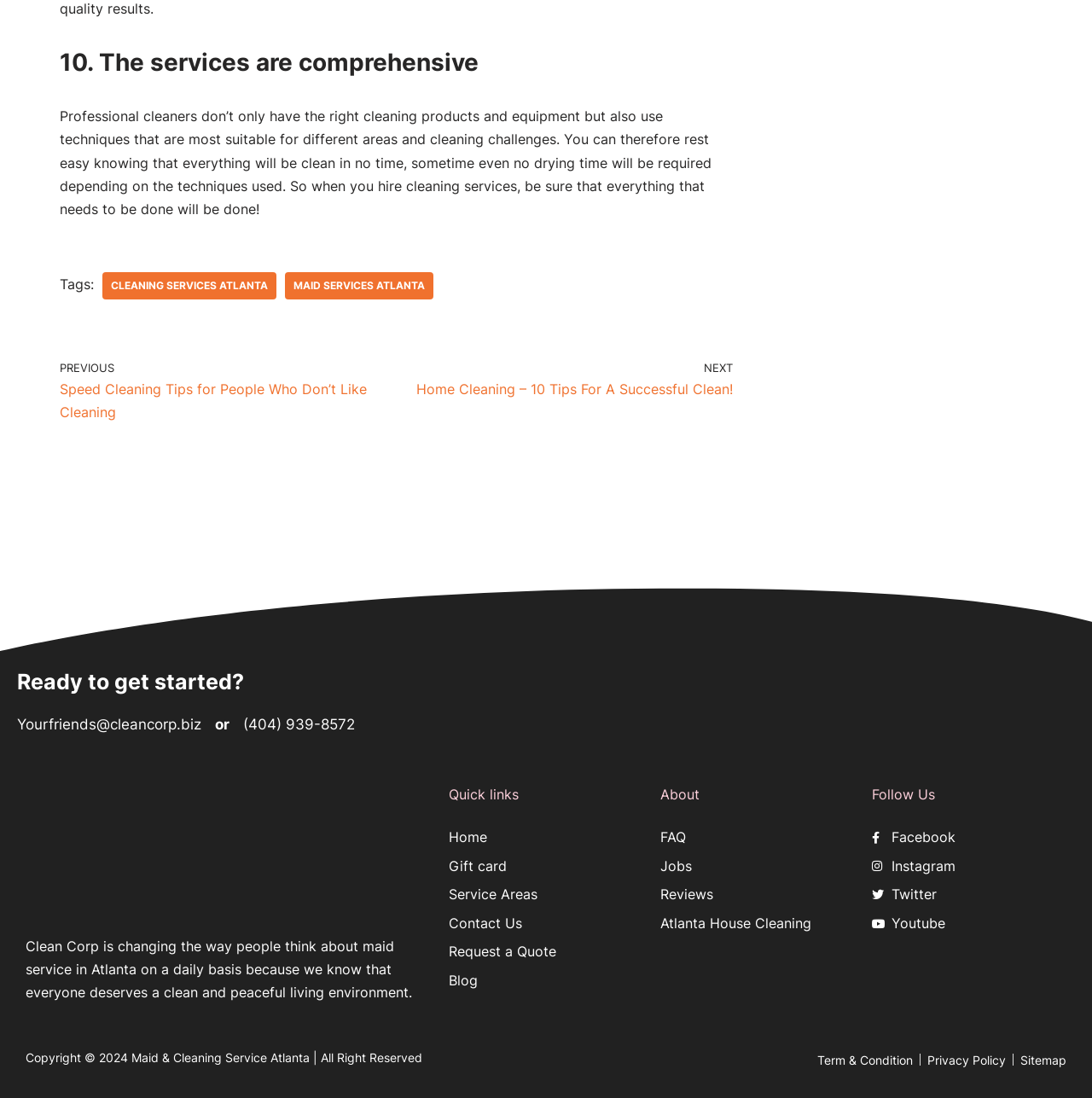Locate the bounding box coordinates of the area you need to click to fulfill this instruction: 'Click on the 'Home' link'. The coordinates must be in the form of four float numbers ranging from 0 to 1: [left, top, right, bottom].

[0.411, 0.75, 0.589, 0.776]